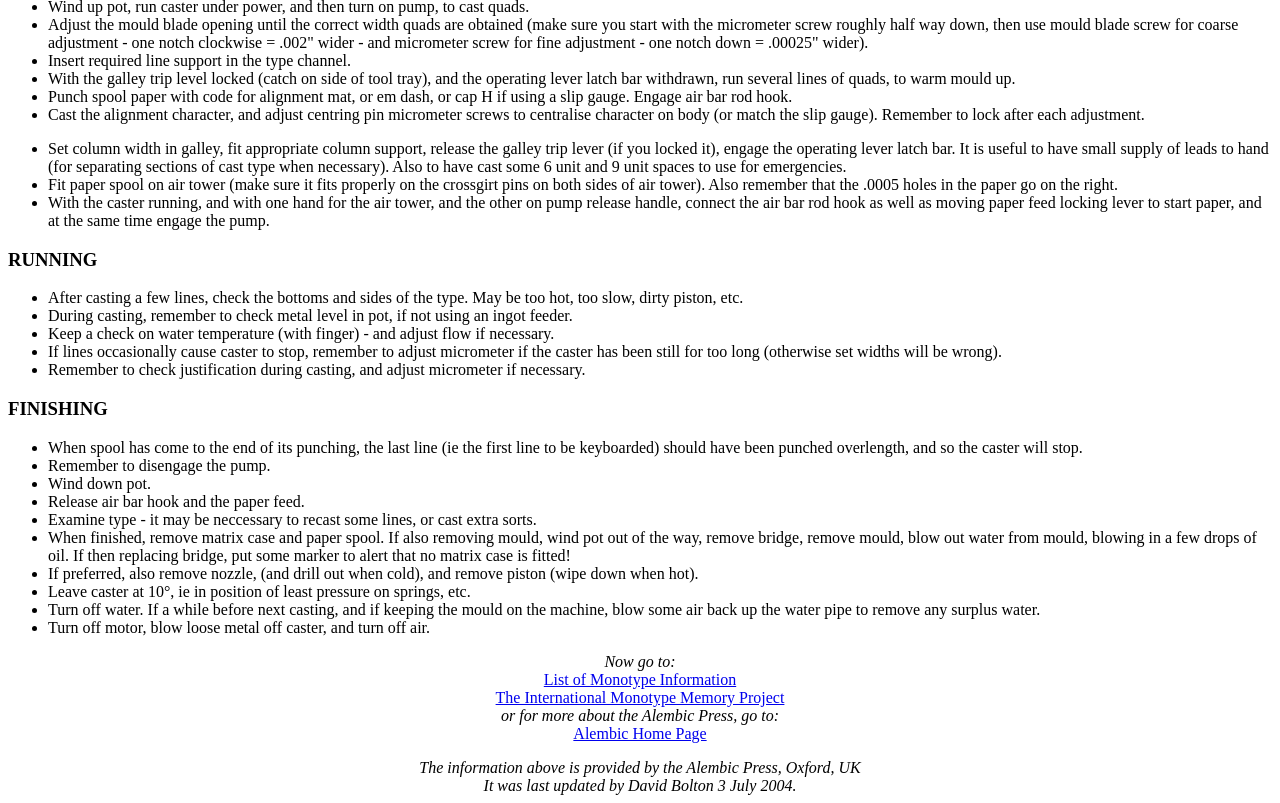Identify the bounding box for the UI element described as: "Alembic Home Page". Ensure the coordinates are four float numbers between 0 and 1, formatted as [left, top, right, bottom].

[0.448, 0.903, 0.552, 0.924]